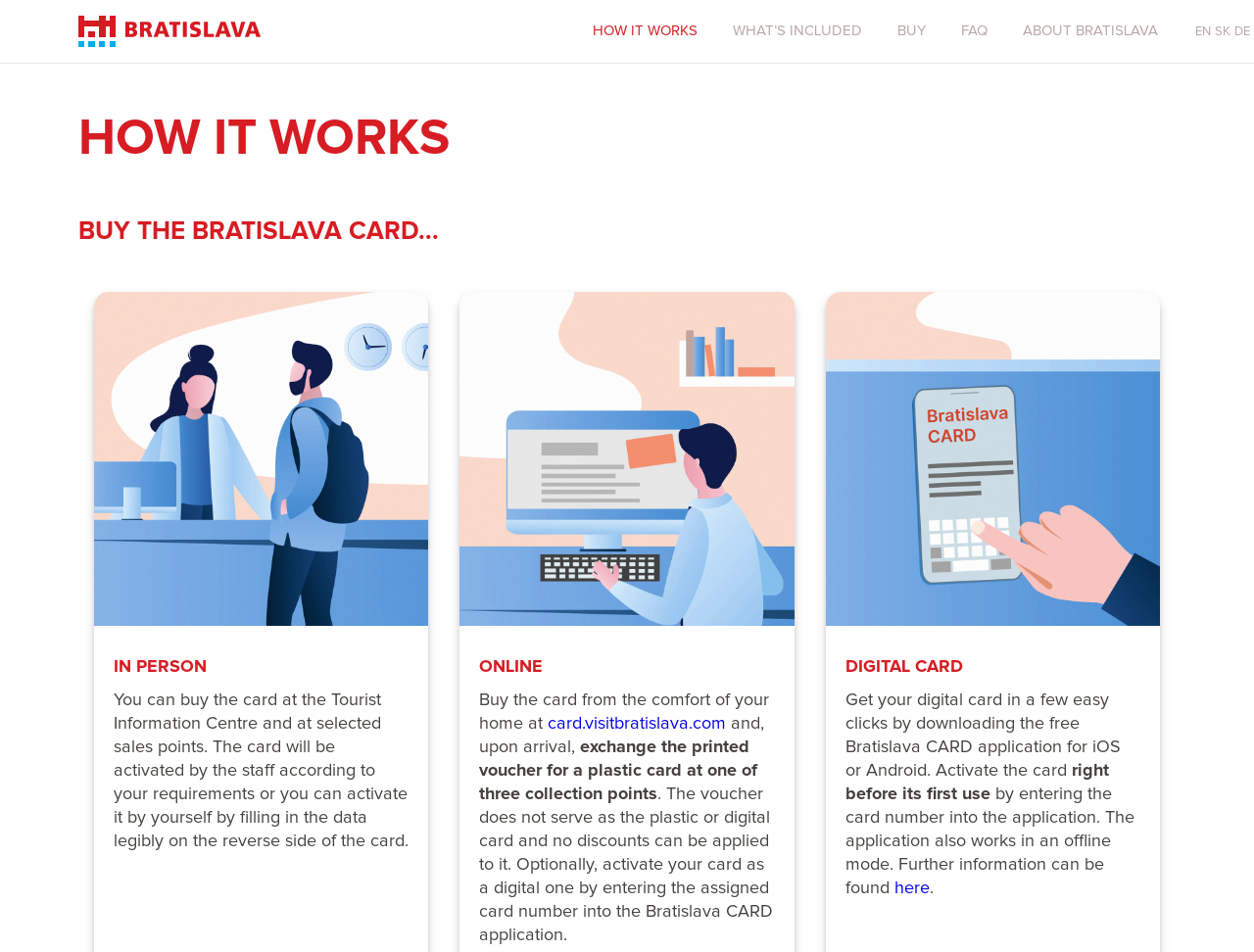Could you please study the image and provide a detailed answer to the question:
What is the format of the digital card?

The webpage mentions that the digital card can be obtained by downloading the free Bratislava CARD application for iOS or Android, indicating that the digital card is in a mobile application format.